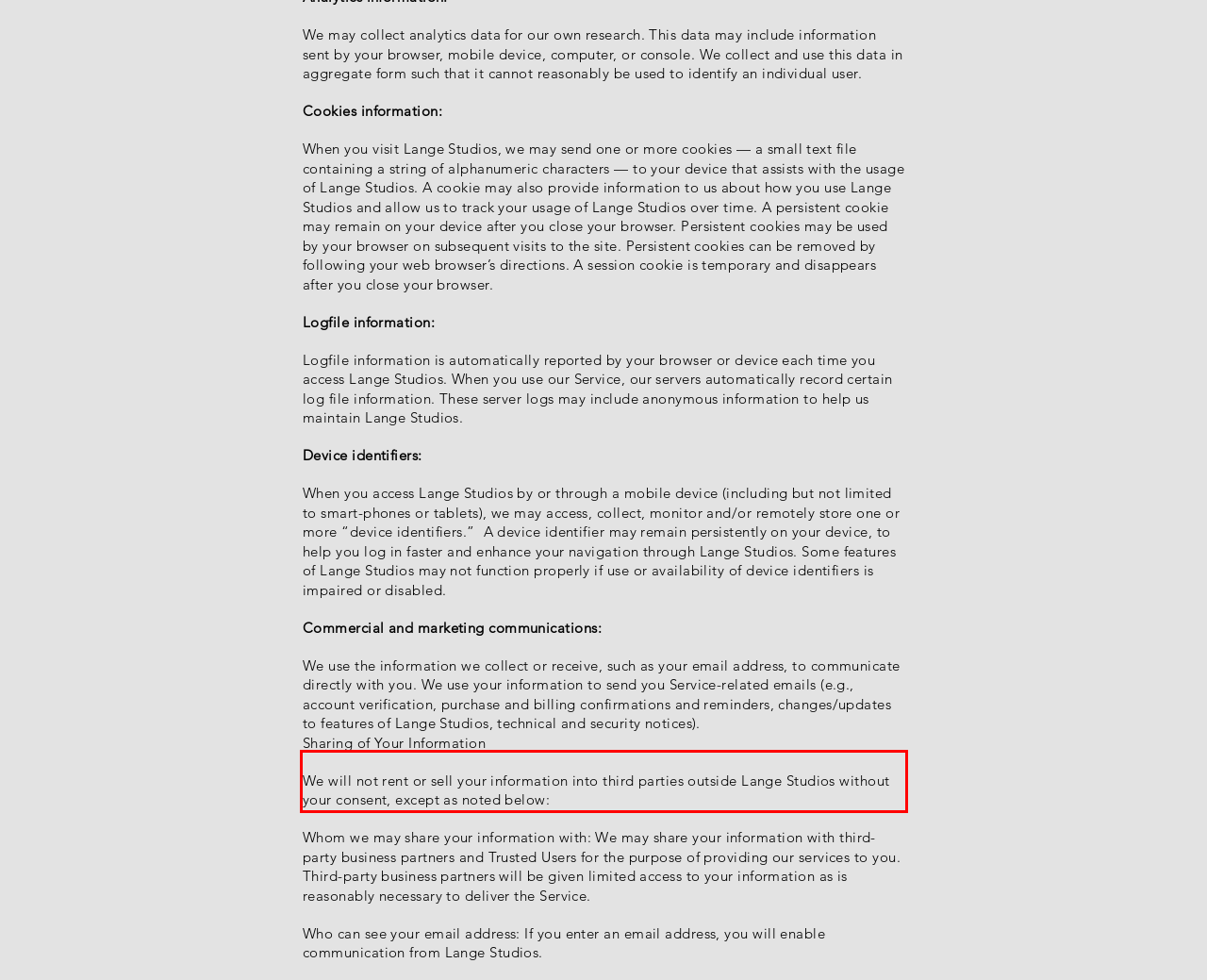Using the provided webpage screenshot, recognize the text content in the area marked by the red bounding box.

We will not rent or sell your information into third parties outside Lange Studios without your consent, except as noted below: